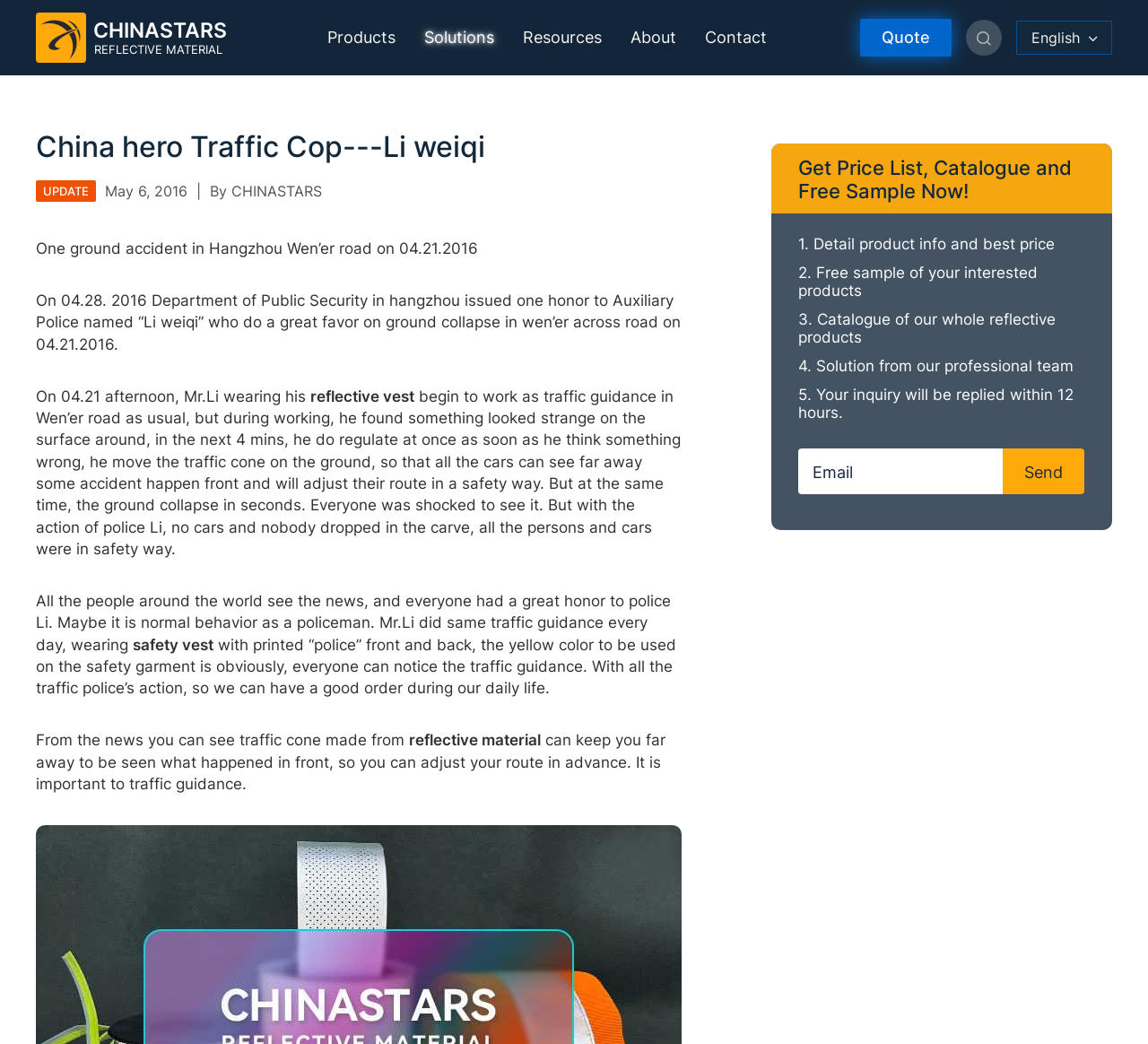What was Mr. Li wearing when he worked as traffic guidance?
Can you offer a detailed and complete answer to this question?

According to the webpage content, 'On 04.21 afternoon, Mr.Li wearing his reflective vest begin to work as traffic guidance in Wen’er road as usual...'